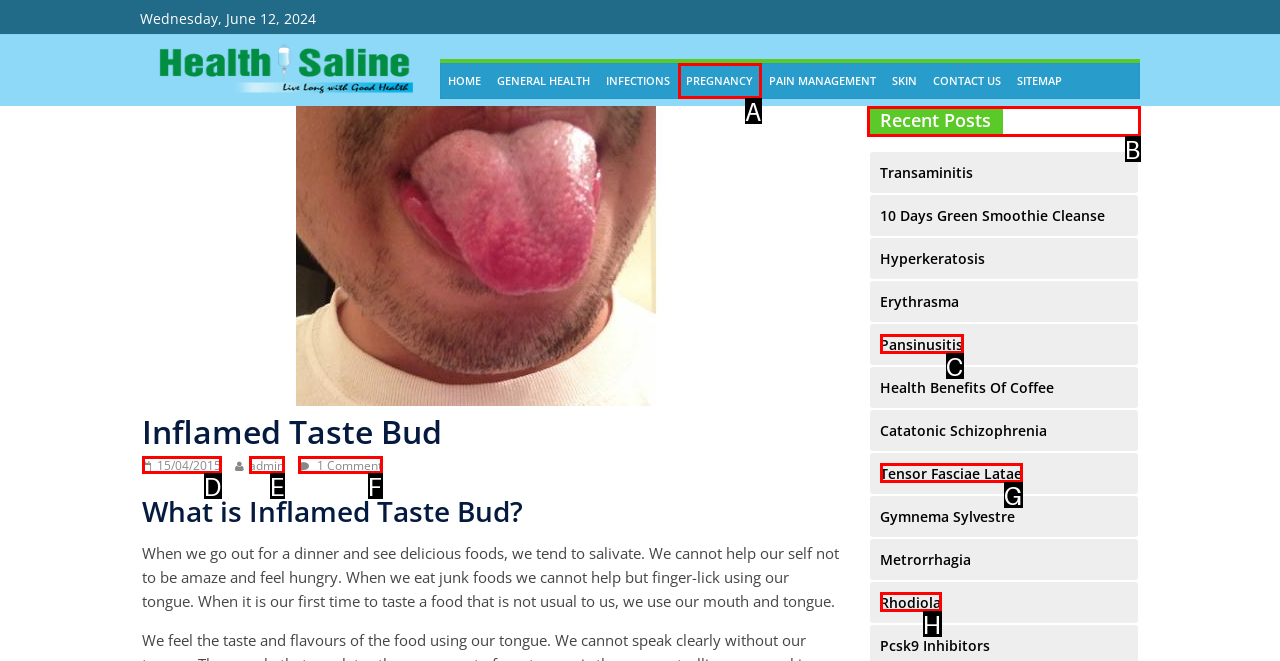Point out which UI element to click to complete this task: Click on the 'GeneratePress' link
Answer with the letter corresponding to the right option from the available choices.

None